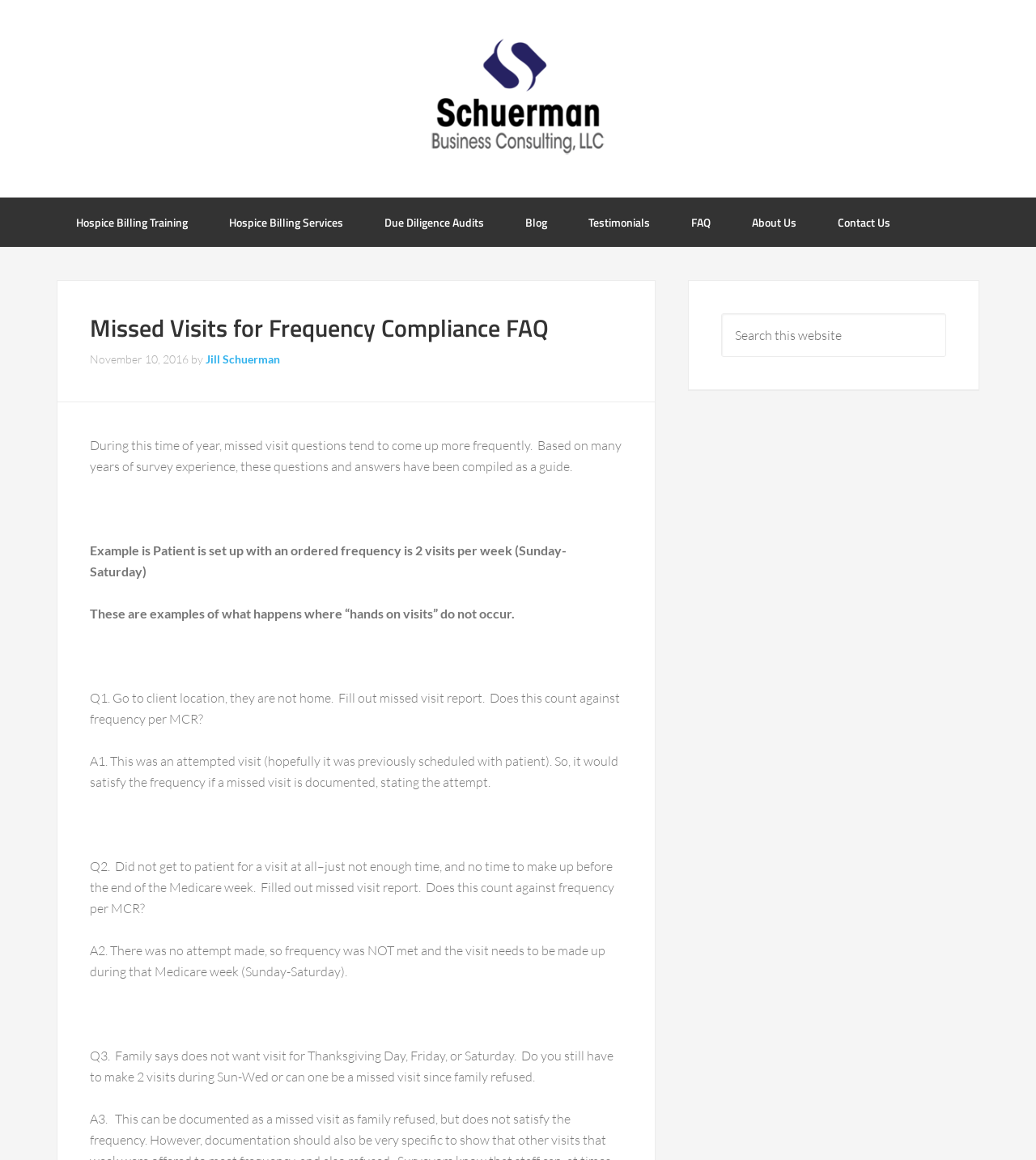Identify the bounding box coordinates of the area that should be clicked in order to complete the given instruction: "Go to FAQ page". The bounding box coordinates should be four float numbers between 0 and 1, i.e., [left, top, right, bottom].

[0.648, 0.17, 0.705, 0.213]